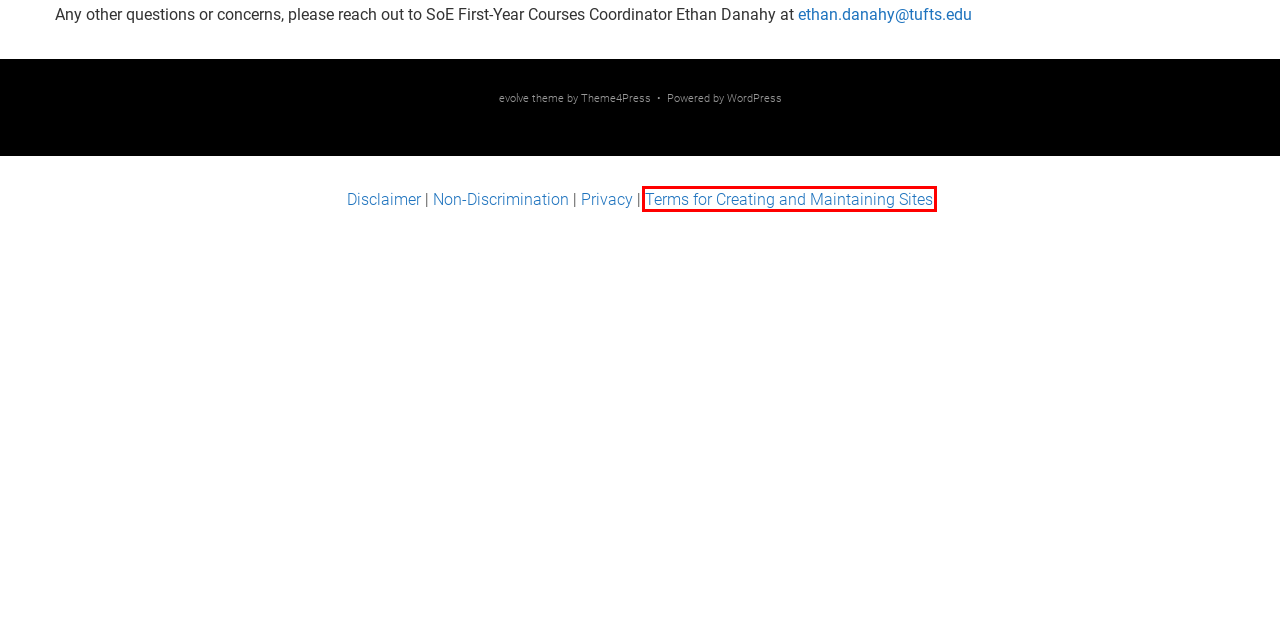After examining the screenshot of a webpage with a red bounding box, choose the most accurate webpage description that corresponds to the new page after clicking the element inside the red box. Here are the candidates:
A. Information – School of Engineering (SOE) First Year Information
B. Privacy Statements & Terms of Use | Tufts University
C. evolve - MultiPurpose WordPress Theme - Theme4Press
D. Design Challenge – School of Engineering (SOE) First Year Information
E. Terms of Use | sites.tufts.edu - Tufts Self-Serve Blogs and Websites.
F. Blog Tool, Publishing Platform, and CMS – WordPress.org
G. EN1 – School of Engineering (SOE) First Year Information
H. Content Disclaimer | sites.tufts.edu - Tufts Self-Serve Blogs and Websites.

E